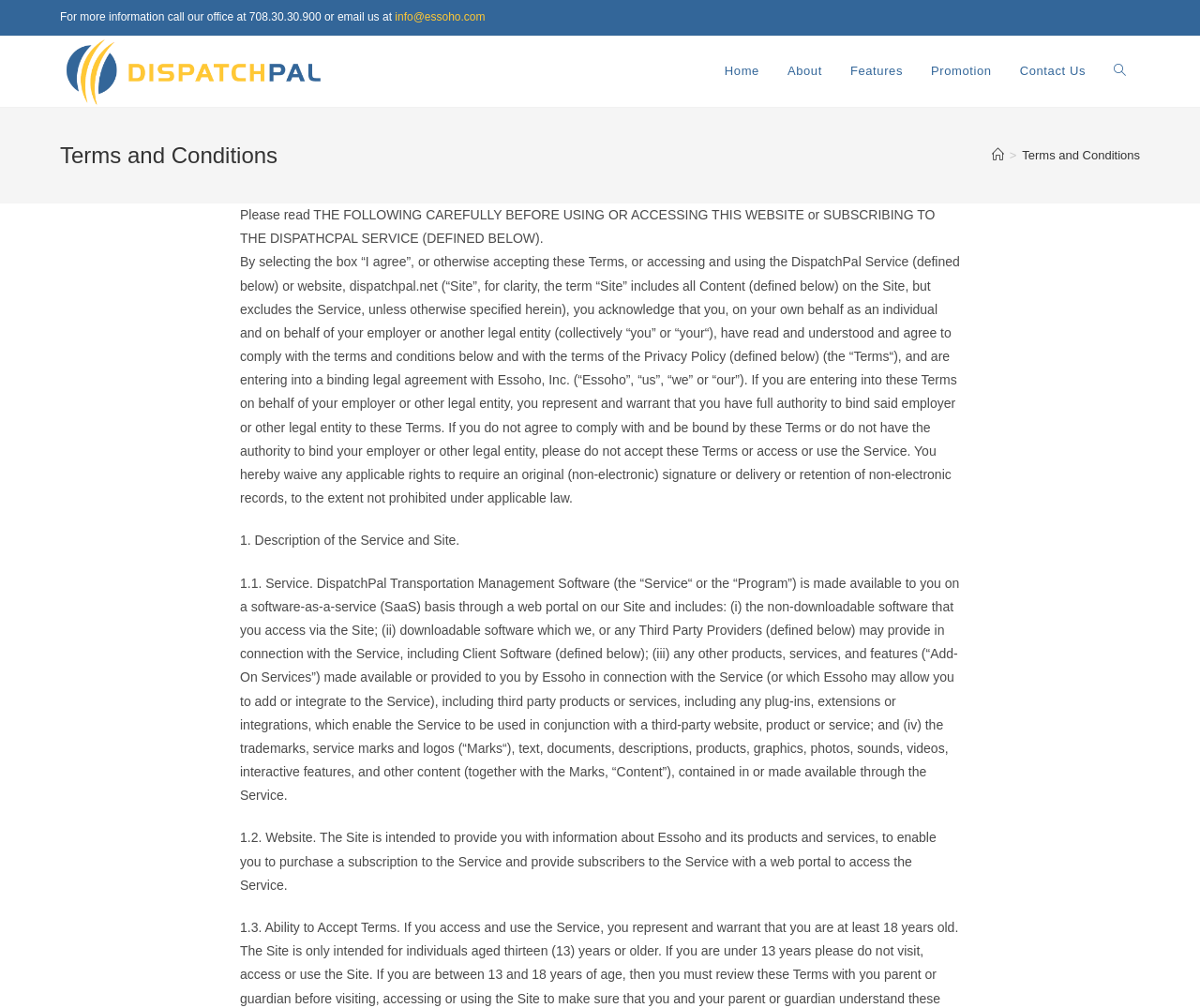What is the phone number to call for more information?
Please provide a full and detailed response to the question.

The phone number can be found in the static text element at the top of the webpage, which says 'For more information call our office at 708.30.30.900 or email us at...'.